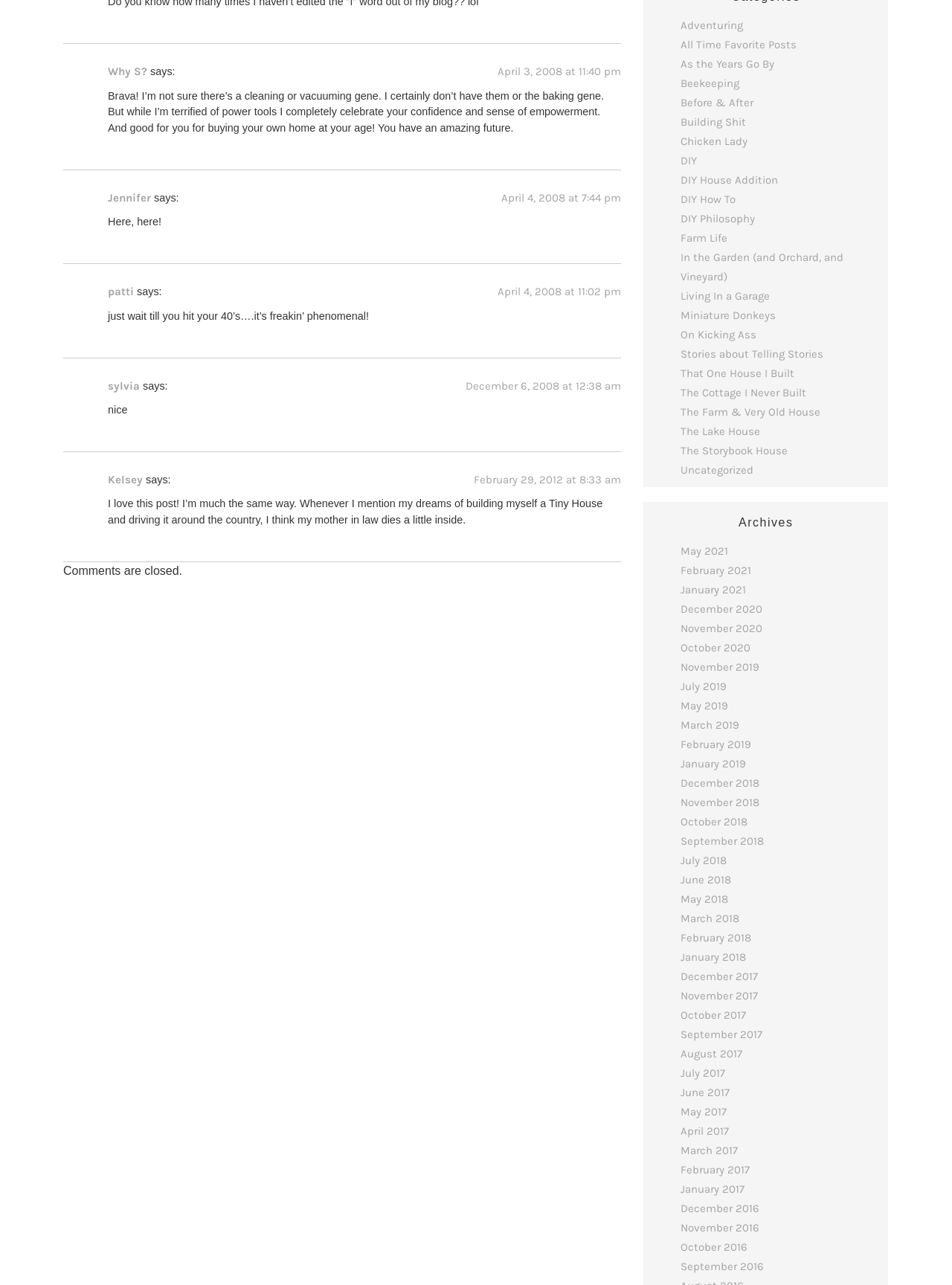Give a one-word or short-phrase answer to the following question: 
How many comments are there on this blog post?

5